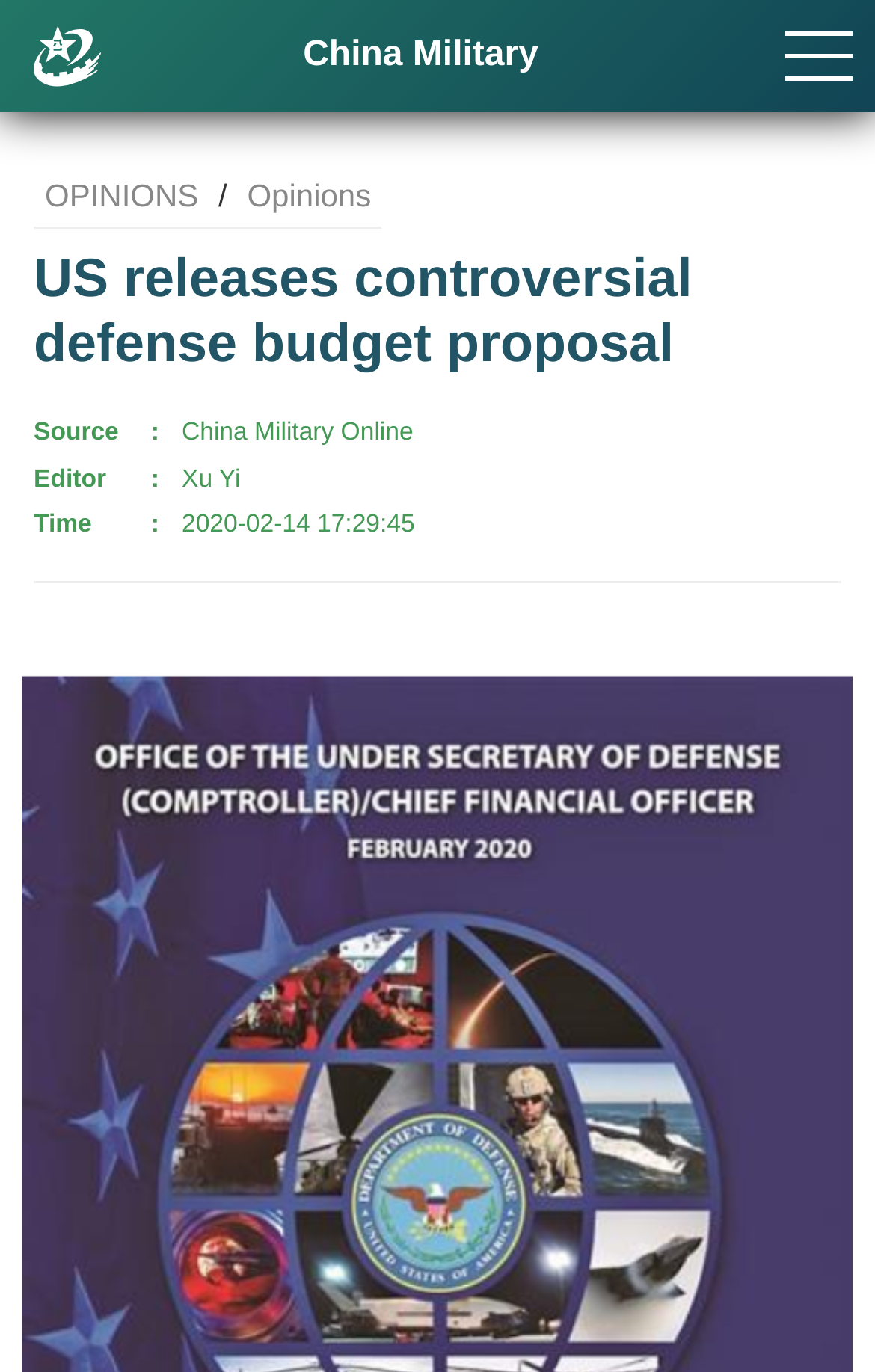Reply to the question with a single word or phrase:
What is the name of the editor?

Xu Yi